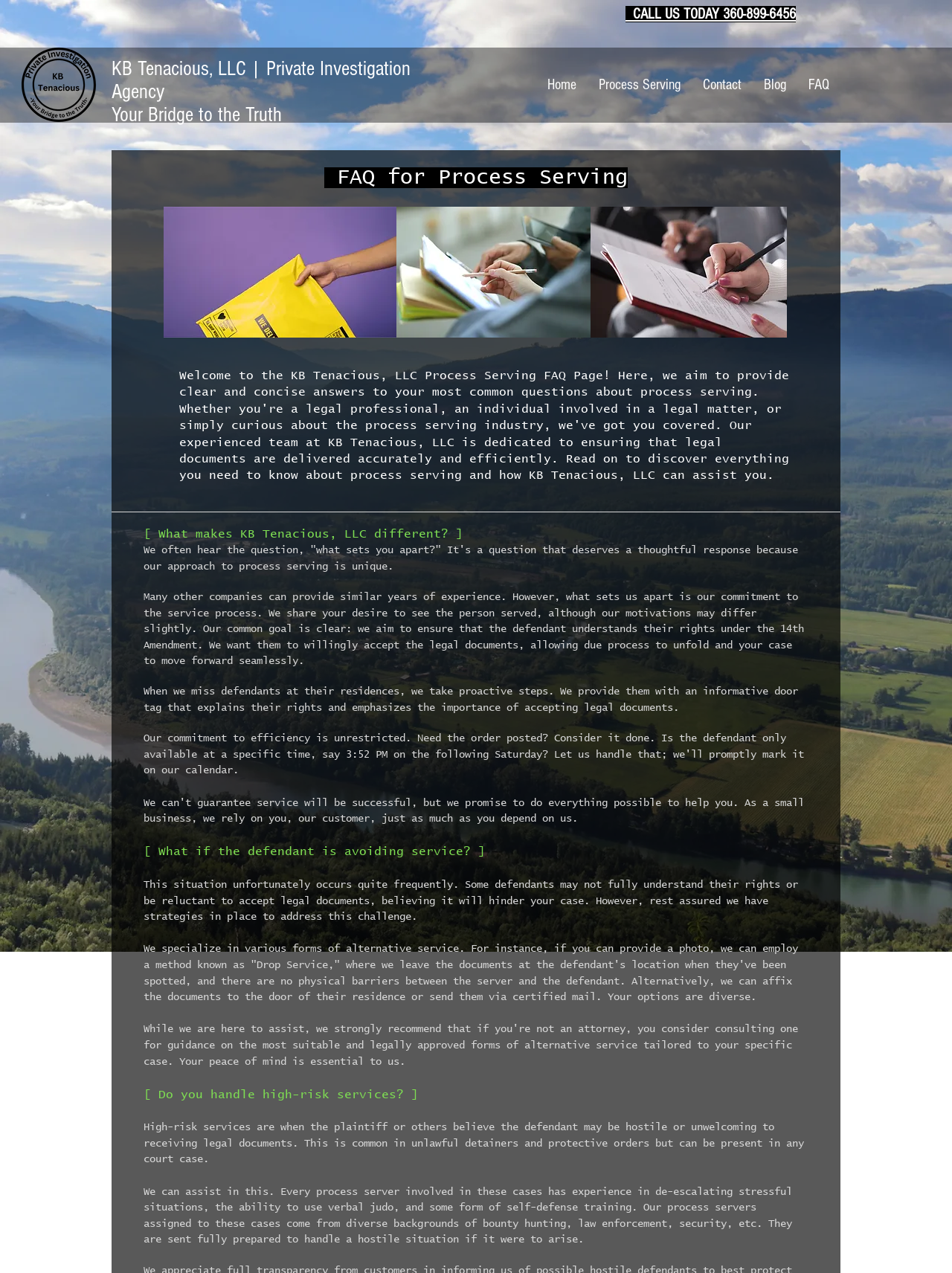Offer an in-depth caption of the entire webpage.

The webpage is about frequently asked questions related to process serving with KB Tenacious. At the top, there is a heading with a call-to-action, "CALL US TODAY 360-899-6456", which is also a link. Below this, there is a heading with the company name, "KB Tenacious, LLC | Private Investigation Agency Your Bridge to the Truth", which is also a link.

To the right of the company name, there is a navigation menu with links to "Home", "Process Serving", "Contact", "Blog", and "FAQ". Below the navigation menu, there is a heading "FAQ for Process Serving".

The page features three images: one of a letter being handed to someone, one of a person pointing at a clipboard, and one of someone writing on a legal document. These images are arranged horizontally across the page.

The main content of the page is divided into several sections, each with a question and a corresponding answer. The questions are formatted as headings, and the answers are provided in paragraphs of text. The first question is "What makes KB Tenacious, LLC different?", and the answer explains the company's unique approach to process serving.

The subsequent questions and answers cover topics such as what the company does when defendants are avoiding service, the strategies they use to address this challenge, and whether they handle high-risk services. The answers provide detailed information about the company's approach and services.

Overall, the webpage is a resource for individuals seeking information about process serving with KB Tenacious, and it provides detailed answers to frequently asked questions about the company's services and approach.